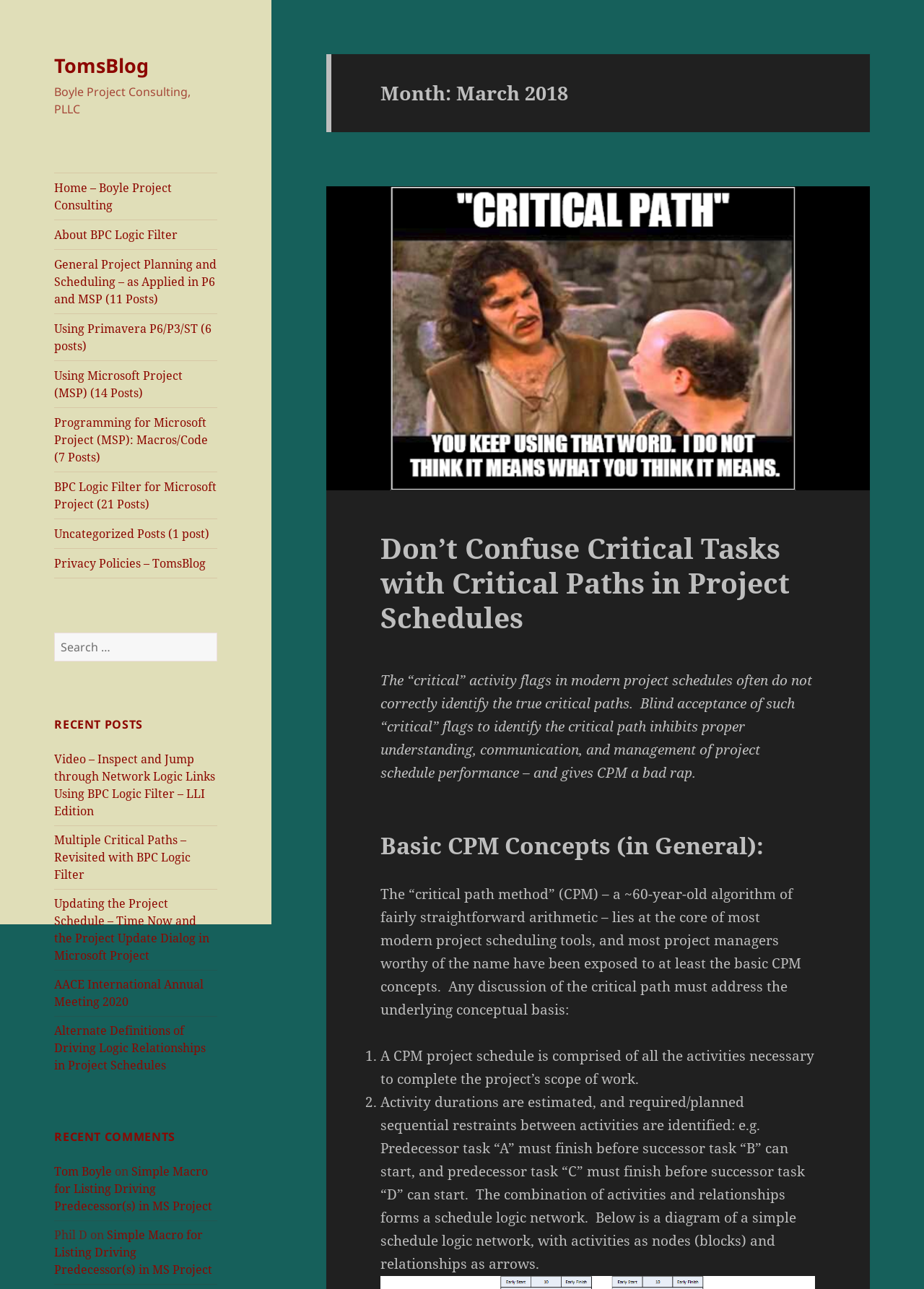Specify the bounding box coordinates for the region that must be clicked to perform the given instruction: "Read about Don’t Confuse Critical Tasks with Critical Paths in Project Schedules".

[0.412, 0.41, 0.855, 0.494]